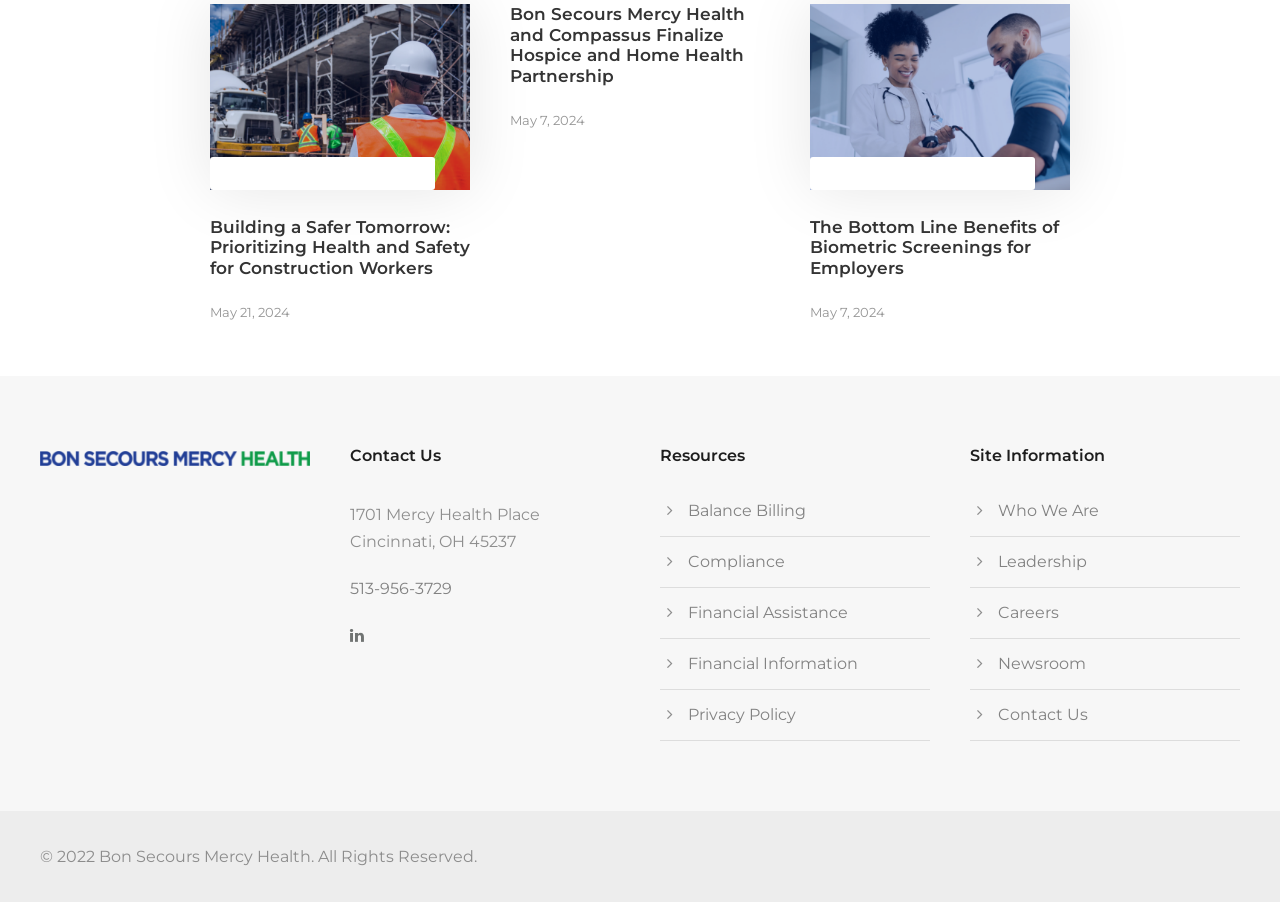Please locate the bounding box coordinates of the element that should be clicked to achieve the given instruction: "Read the article 'Building a Safer Tomorrow: Prioritizing Health and Safety for Construction Workers'".

[0.164, 0.241, 0.367, 0.308]